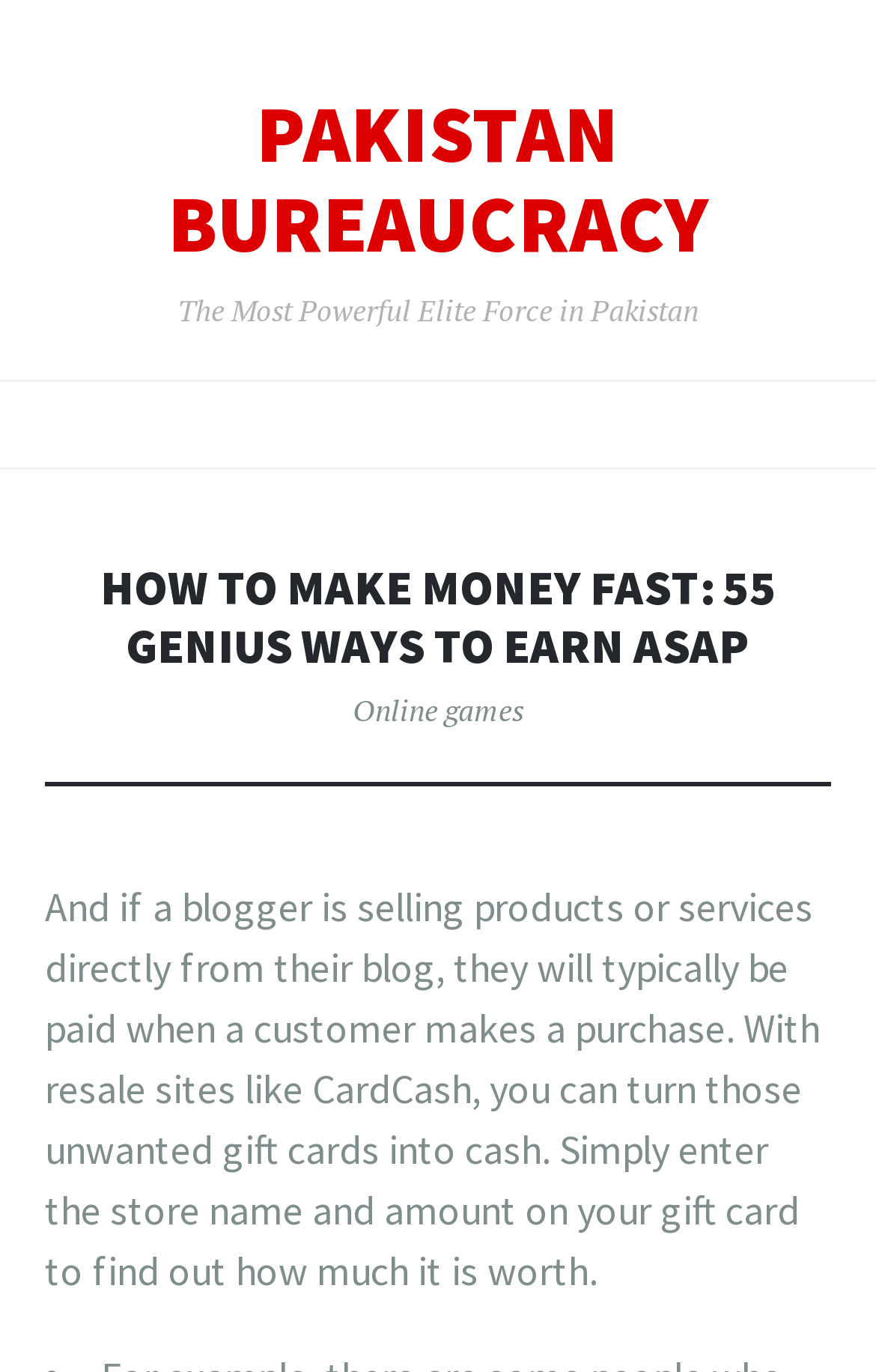Illustrate the webpage with a detailed description.

The webpage is about making money fast, with a focus on 55 genius ways to earn ASAP. At the top, there is a heading that reads "PAKISTAN BUREAUCRACY", which is also a clickable link. Below this heading, there is another heading that reads "The Most Powerful Elite Force in Pakistan". 

On the right side of the page, there is a link that says "SKIP TO CONTENT". Below this link, there is a header section that contains a heading that reads "HOW TO MAKE MONEY FAST: 55 GENIUS WAYS TO EARN ASAP". 

In this header section, there is also a link that says "Online games". Below the header section, there is a block of text that explains how bloggers can earn money by selling products or services directly from their blog, and how to turn unwanted gift cards into cash using resale sites like CardCash.